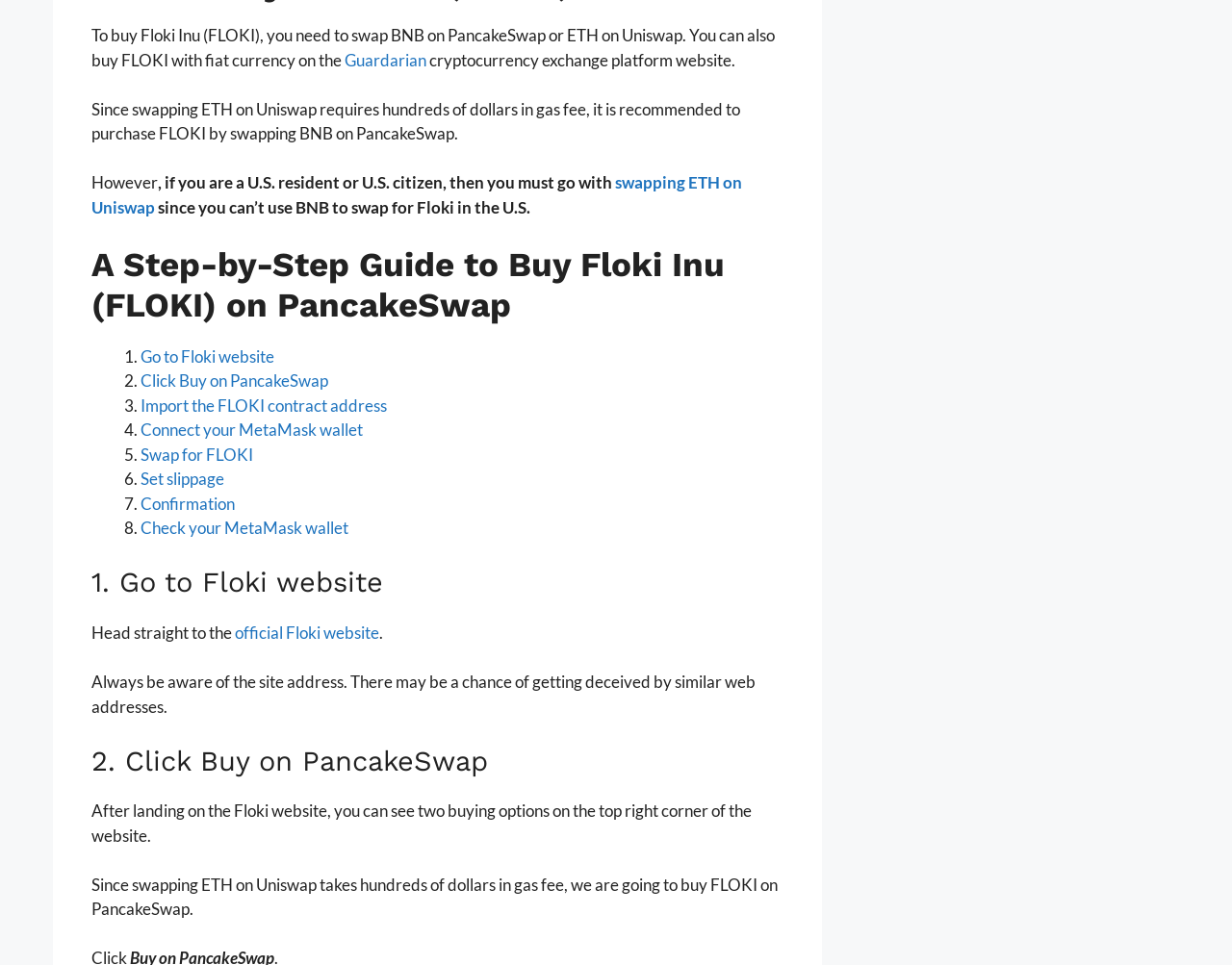How many buying options are available on the Floki website?
Please answer the question as detailed as possible based on the image.

According to the webpage, after landing on the Floki website, you can see two buying options on the top right corner of the website.